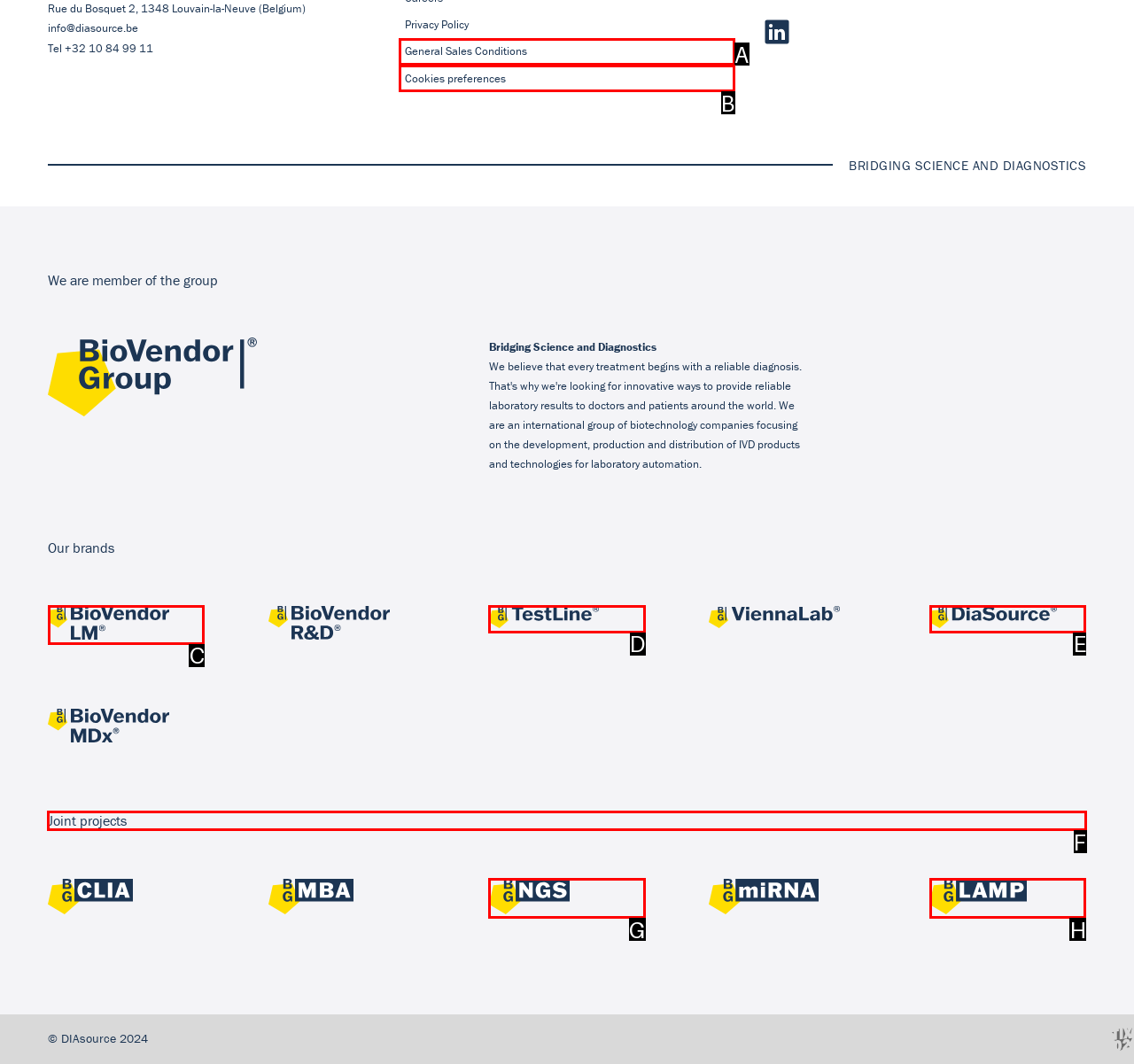Which option should be clicked to execute the following task: Visit the website? Respond with the letter of the selected option.

None